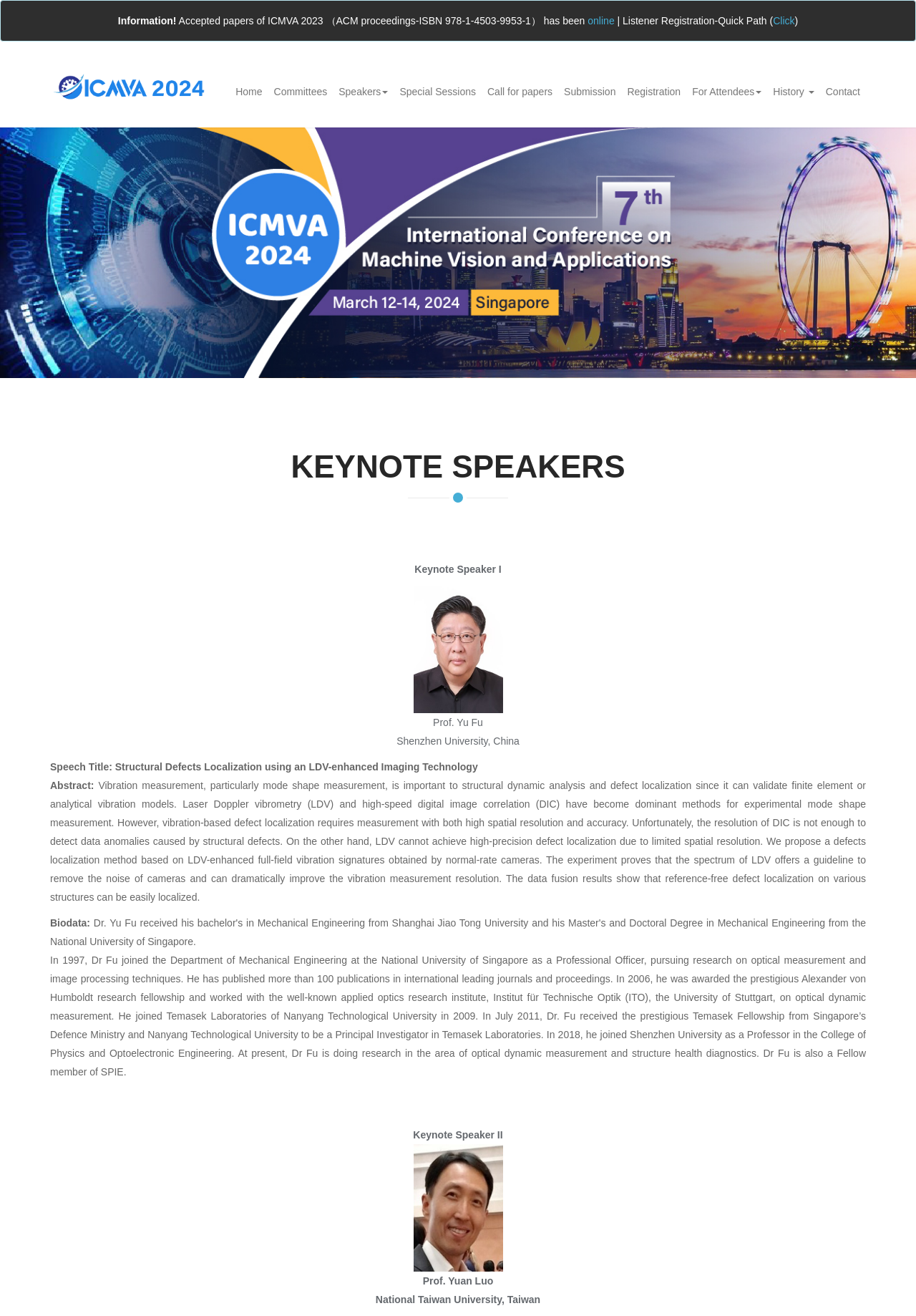Find the bounding box coordinates of the element to click in order to complete this instruction: "Go to Home". The bounding box coordinates must be four float numbers between 0 and 1, denoted as [left, top, right, bottom].

[0.251, 0.042, 0.293, 0.097]